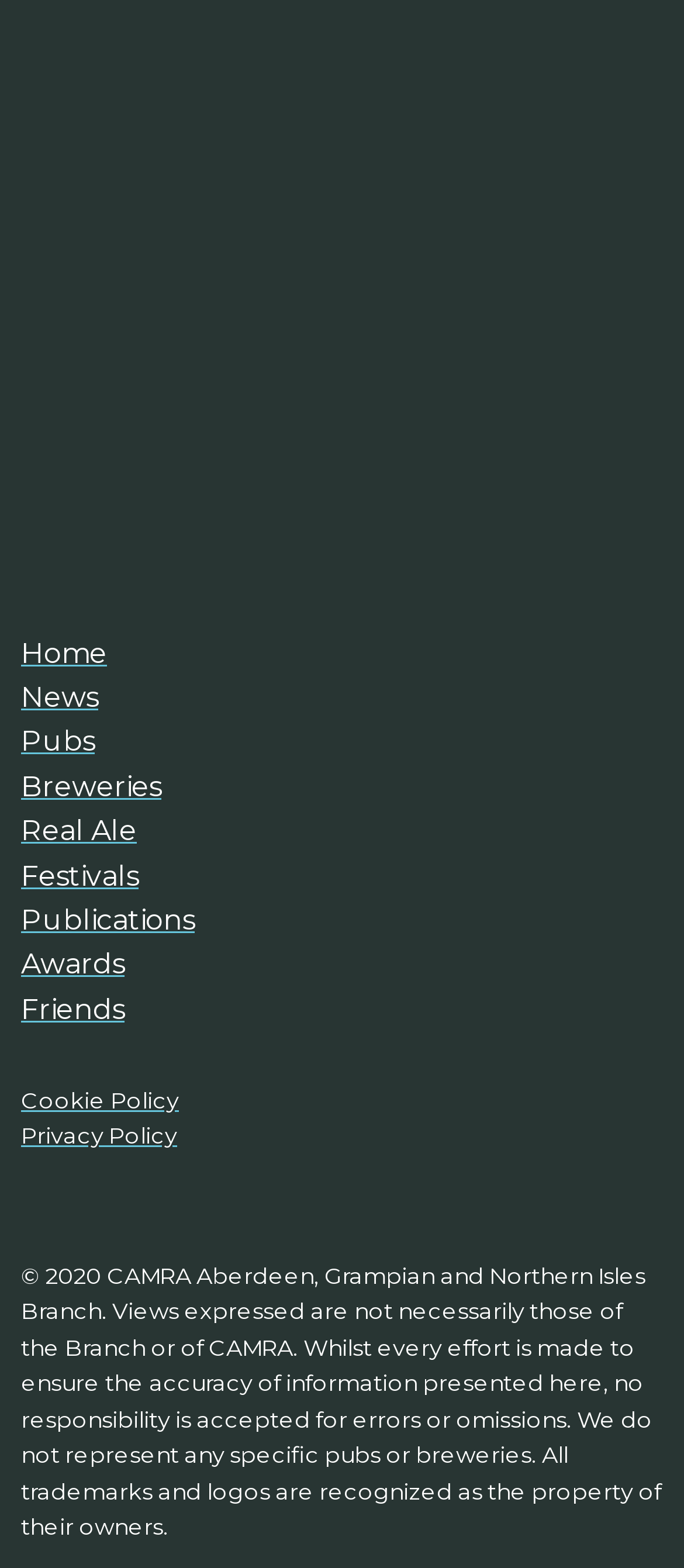What is the main navigation section?
Your answer should be a single word or phrase derived from the screenshot.

A list of links